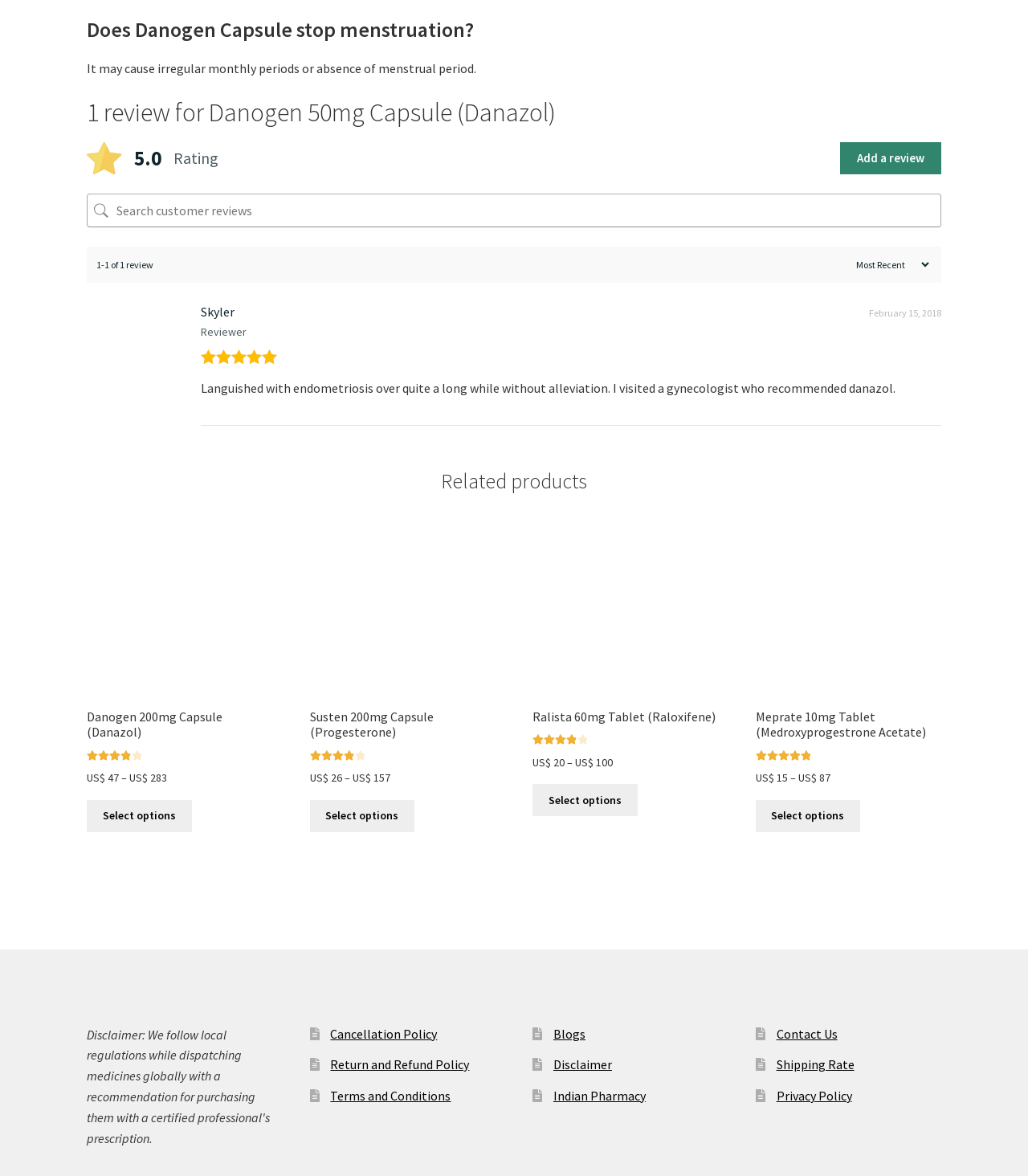Find the bounding box coordinates of the clickable region needed to perform the following instruction: "Contact Us". The coordinates should be provided as four float numbers between 0 and 1, i.e., [left, top, right, bottom].

[0.755, 0.872, 0.815, 0.886]